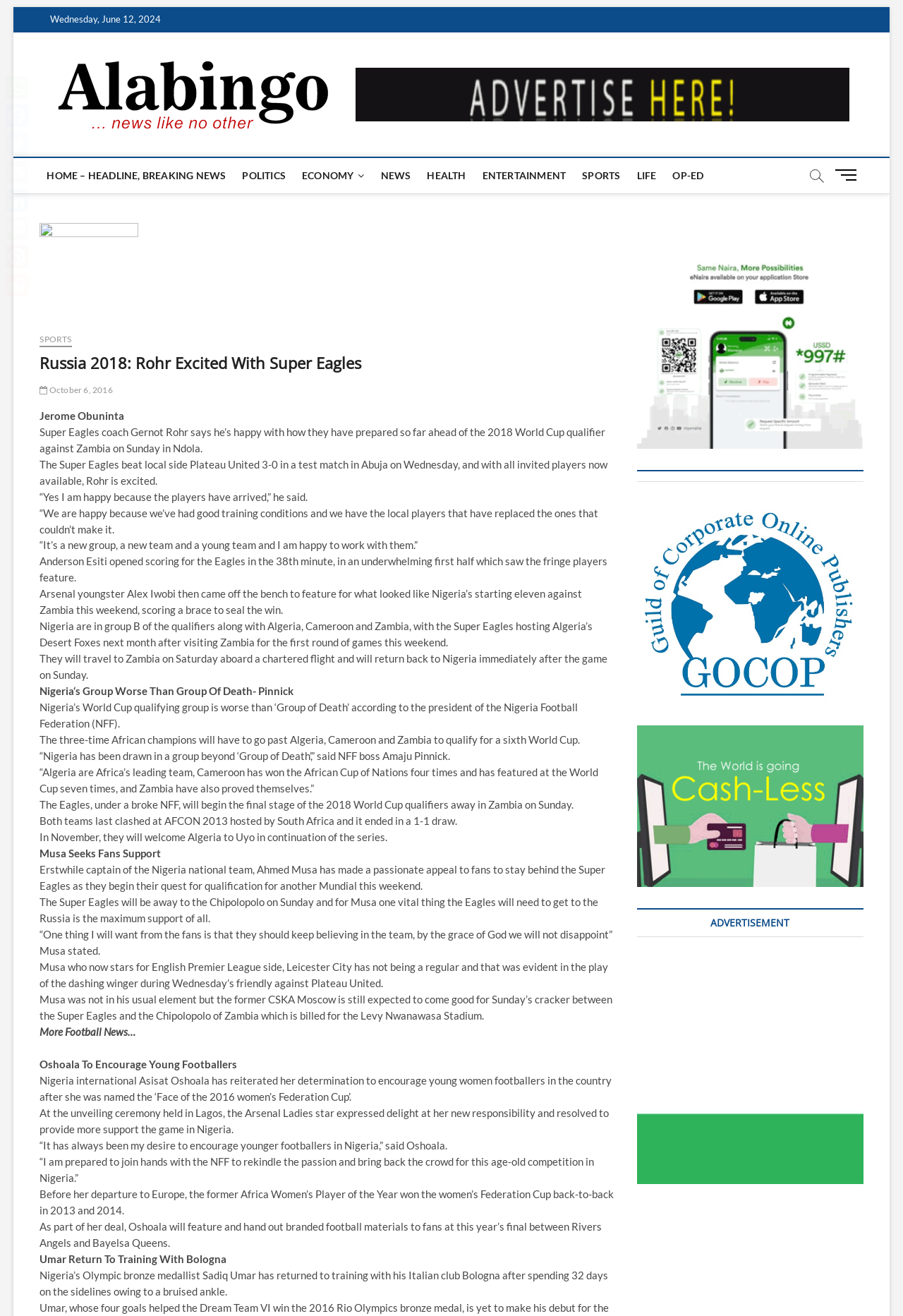Respond concisely with one word or phrase to the following query:
What is the name of the Nigerian footballer who made a passionate appeal to fans?

Ahmed Musa